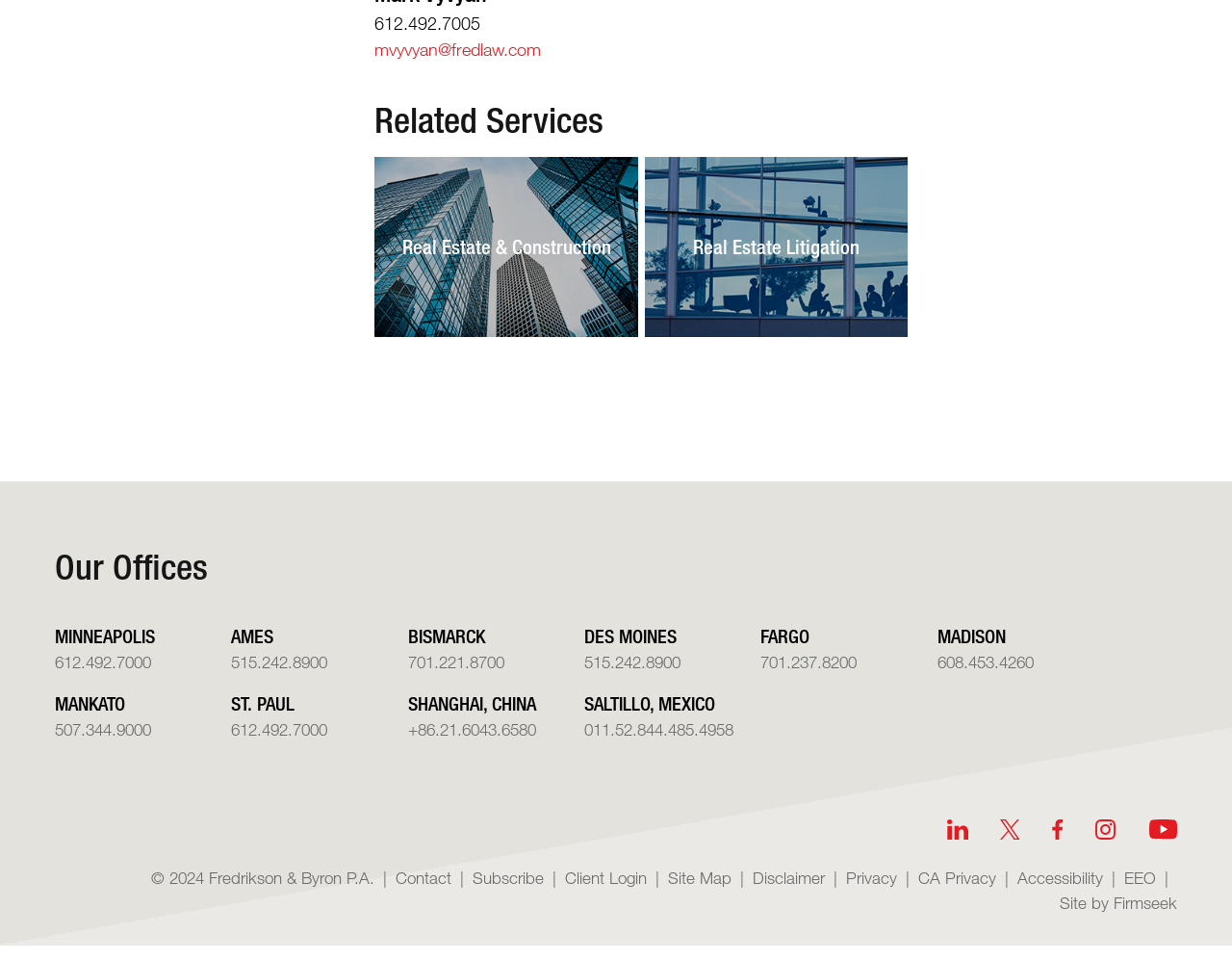What is the phone number of the Minneapolis office?
Please provide a detailed and comprehensive answer to the question.

I found the phone number by looking at the 'Our Offices' section, where I saw a list of offices with their corresponding phone numbers. The Minneapolis office has the phone number 612.492.7000.